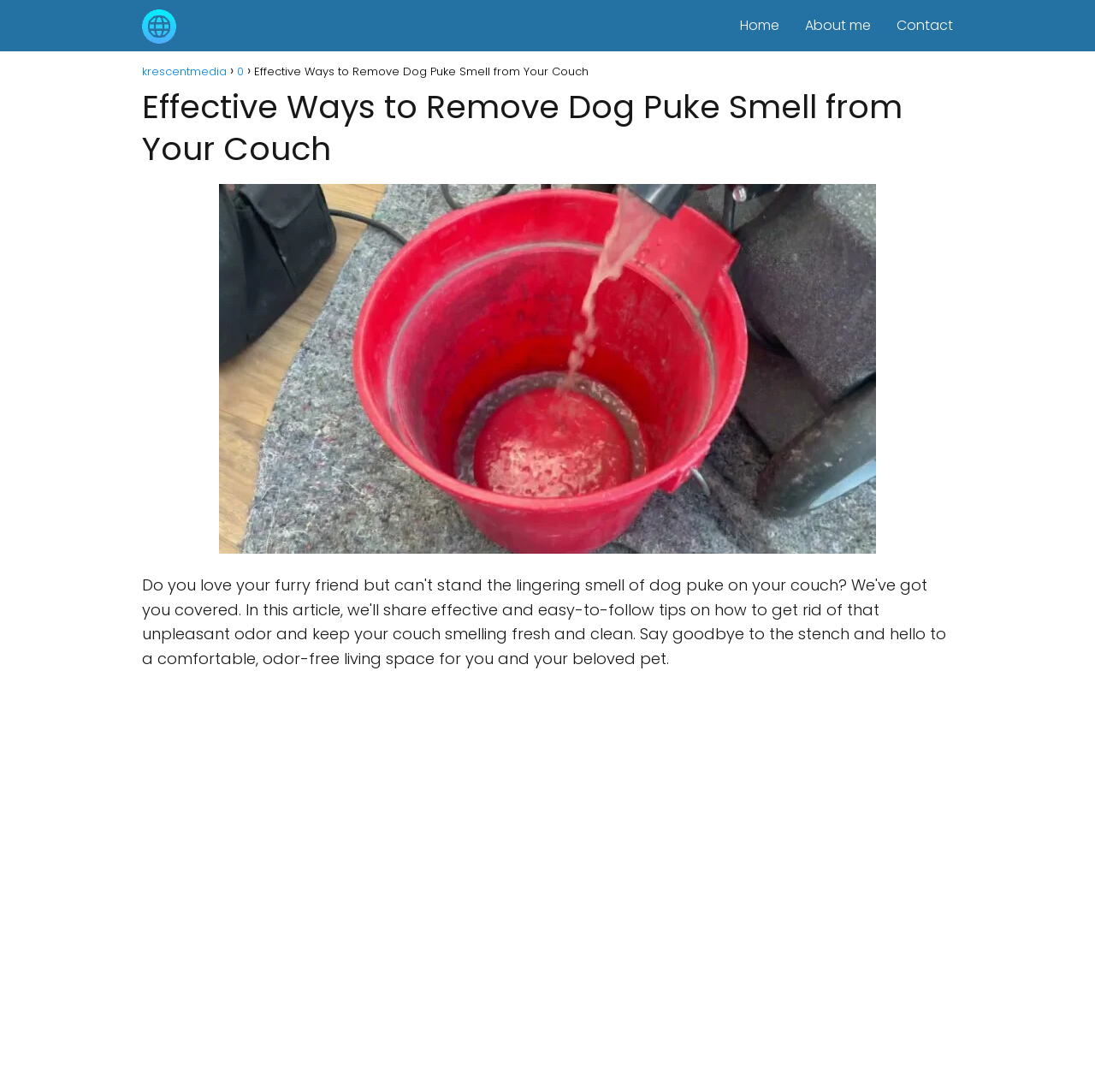What is the website's logo?
Give a thorough and detailed response to the question.

The website's logo is located at the top left corner of the webpage, and it is an image with the text 'krescentmedia'.